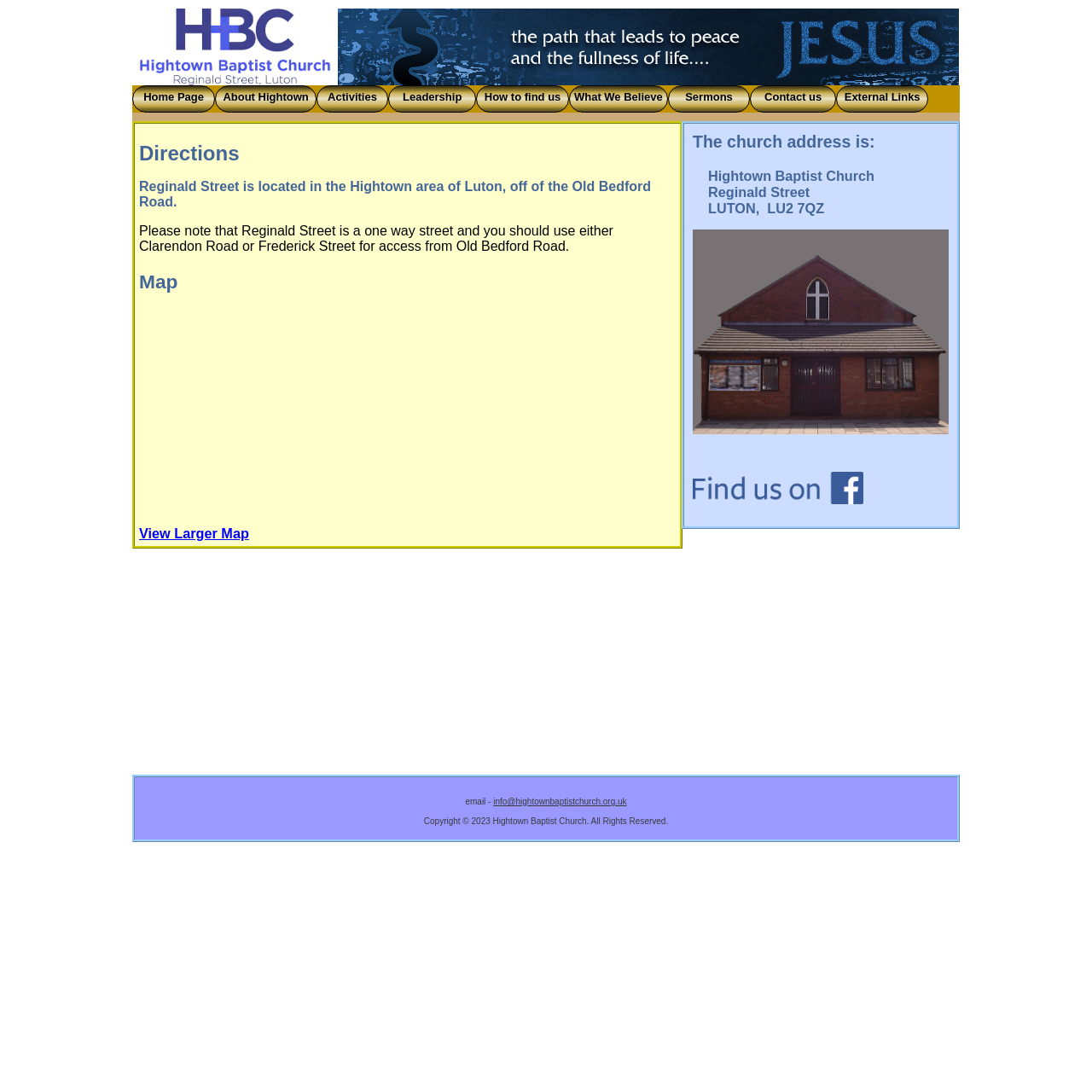Using details from the image, please answer the following question comprehensively:
What is the street name of the church location?

I found the answer by looking at the heading element that says 'The church address is:' and then the subsequent heading element that mentions 'Reginald Street'. This suggests that Reginald Street is the street name of the church location.